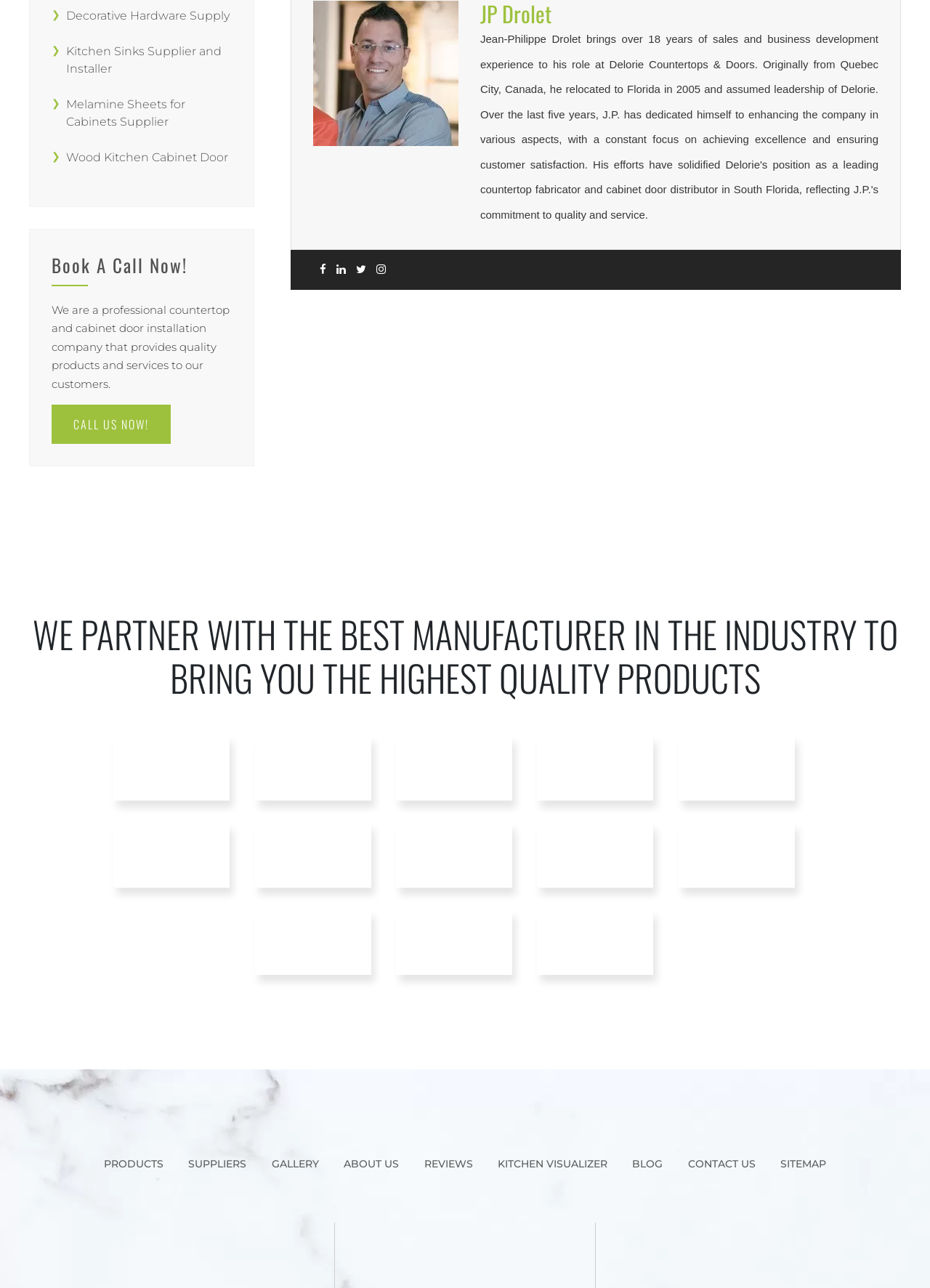Locate the coordinates of the bounding box for the clickable region that fulfills this instruction: "Go to the 'PRODUCTS' page".

[0.1, 0.887, 0.187, 0.921]